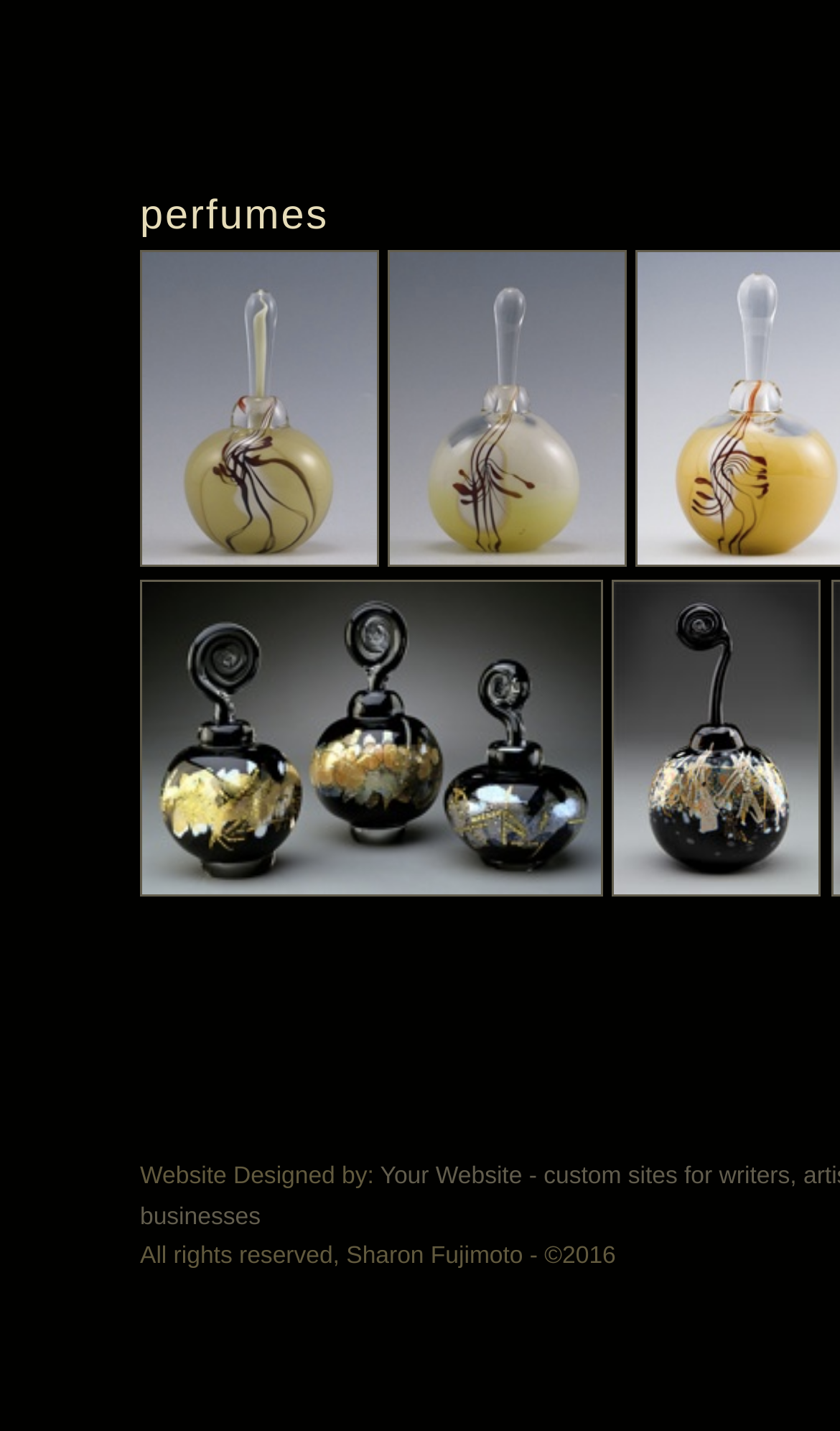Please answer the following question using a single word or phrase: 
What is the category of products on this webpage?

Perfumes